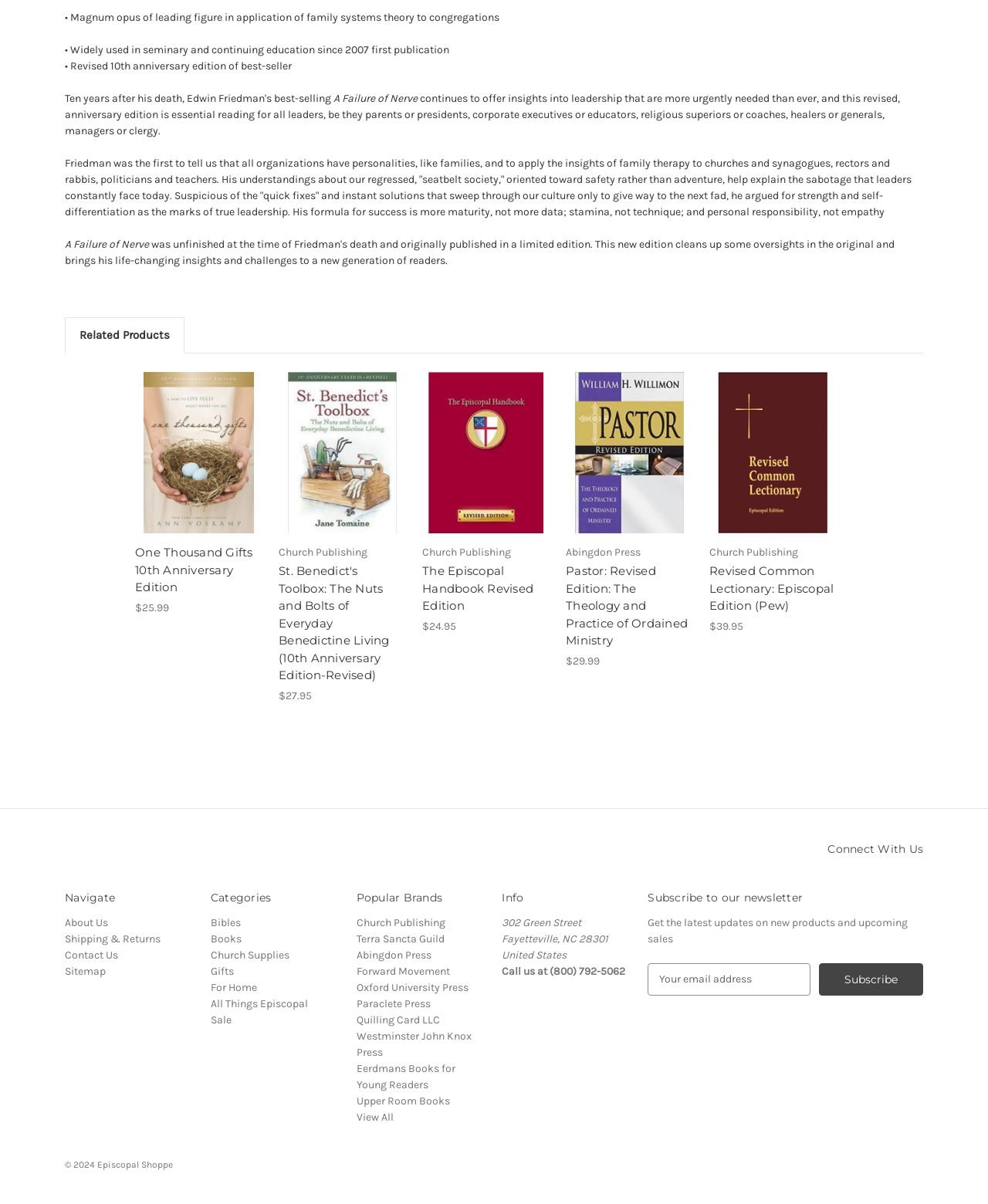Determine the bounding box coordinates of the element that should be clicked to execute the following command: "Click the 'About Us' link".

[0.066, 0.761, 0.109, 0.772]